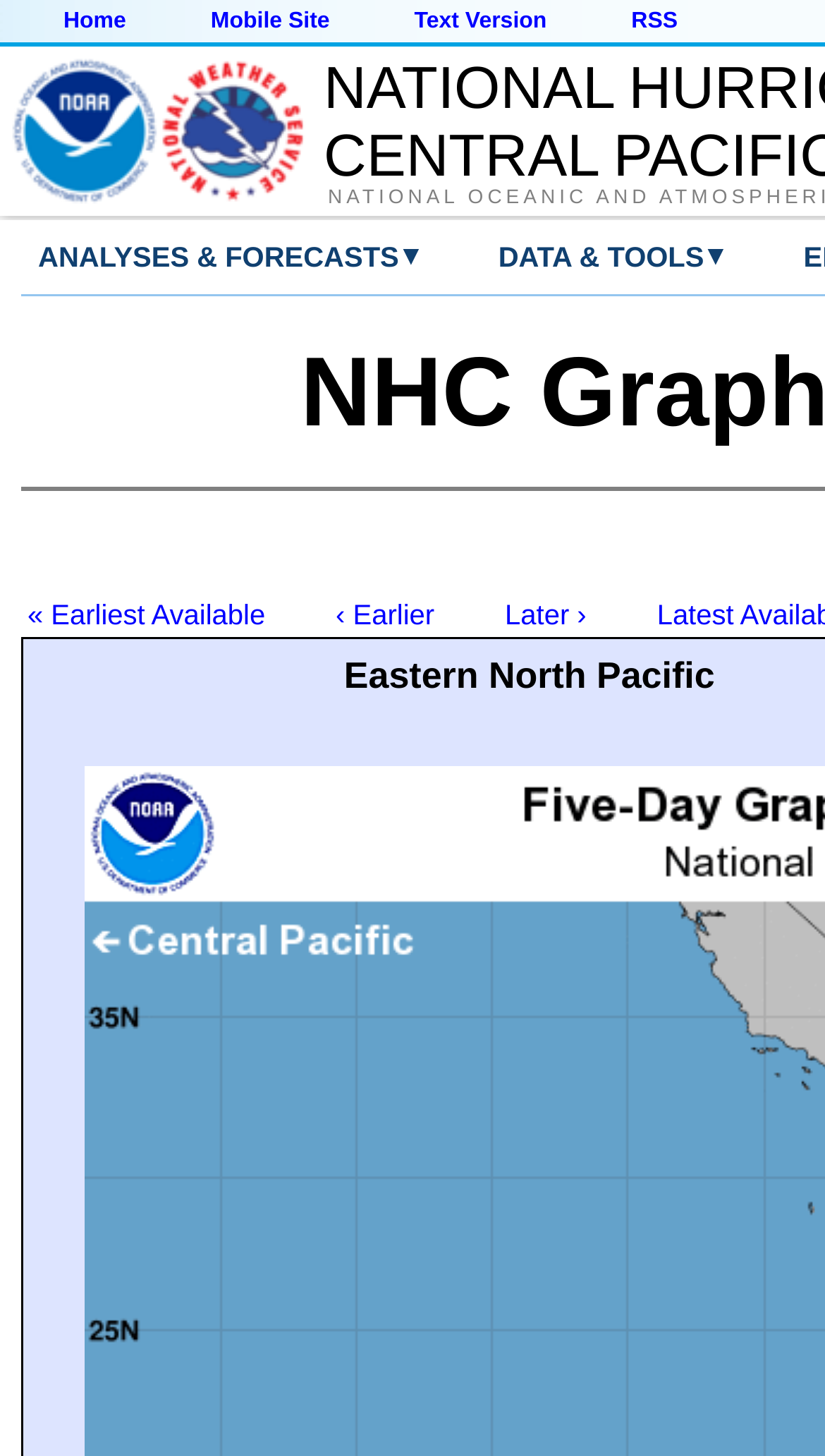What is the text of the first link under 'DATA & TOOLS'?
Look at the image and provide a detailed response to the question.

I looked at the dropdown menu under 'DATA & TOOLS' and found the first link, which is '« Earliest Available'.